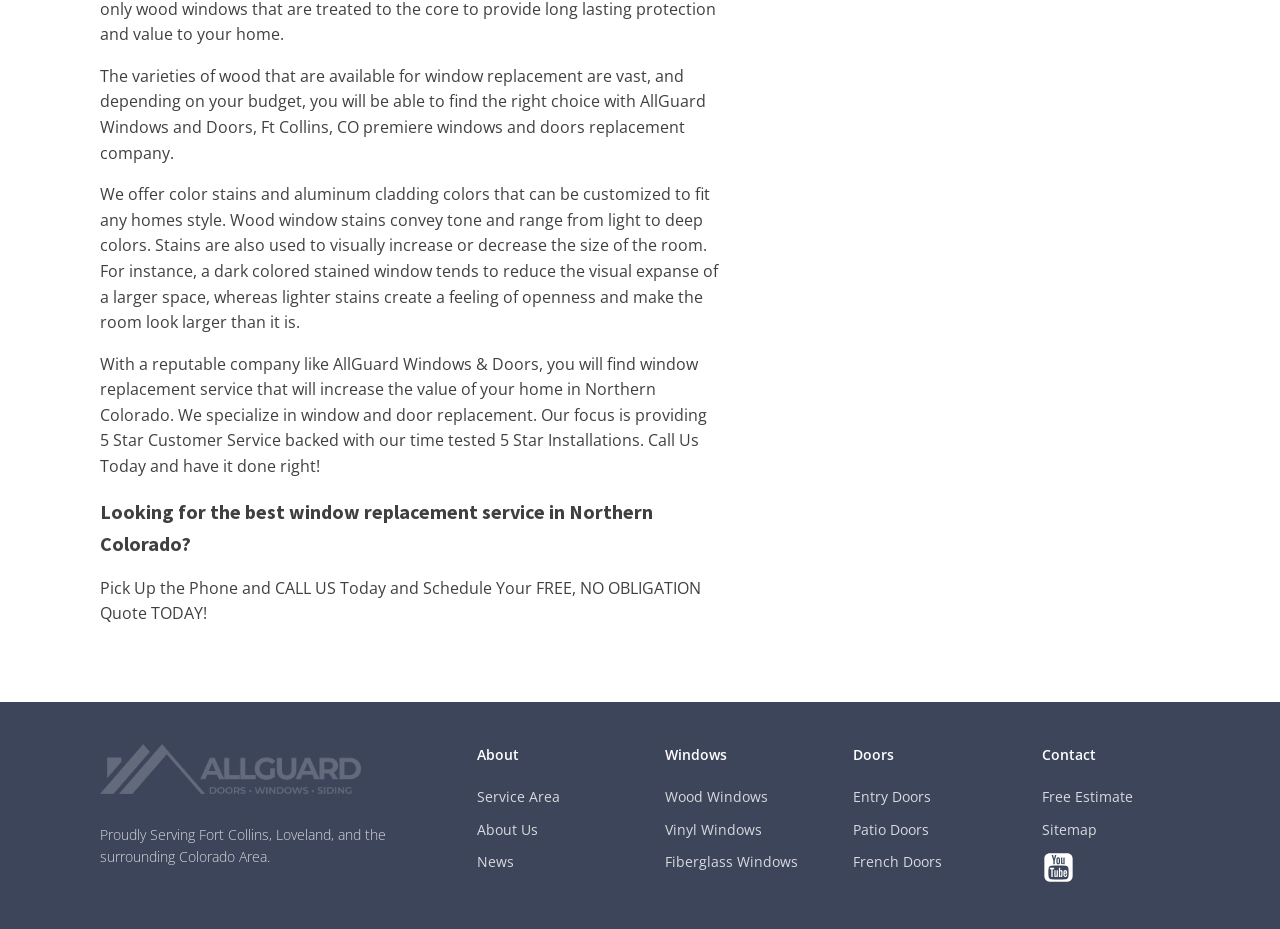Based on the description "Fiberglass Windows", find the bounding box of the specified UI element.

[0.52, 0.916, 0.623, 0.94]